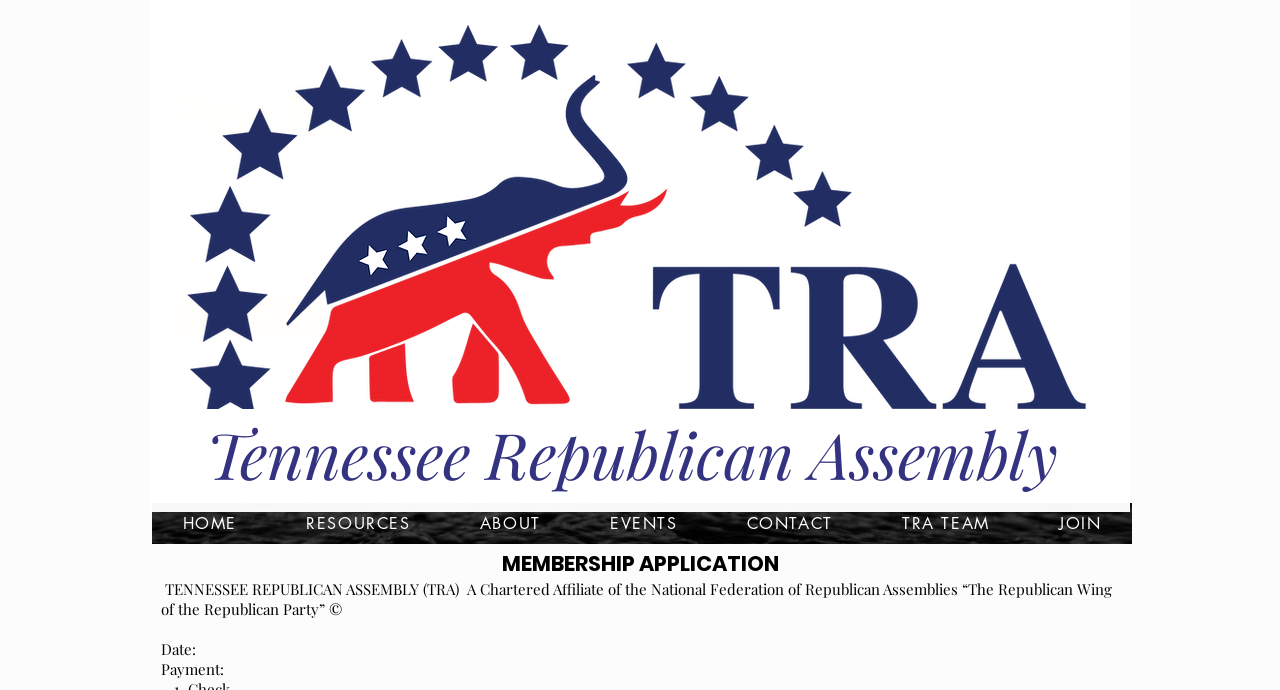Refer to the screenshot and give an in-depth answer to this question: How many links are in the navigation menu?

I counted the number of links in the navigation menu by looking at the links 'HOME', 'RESOURCES', 'ABOUT', 'EVENTS', 'CONTACT', 'TRA TEAM', and 'JOIN'. There are 7 links in total.